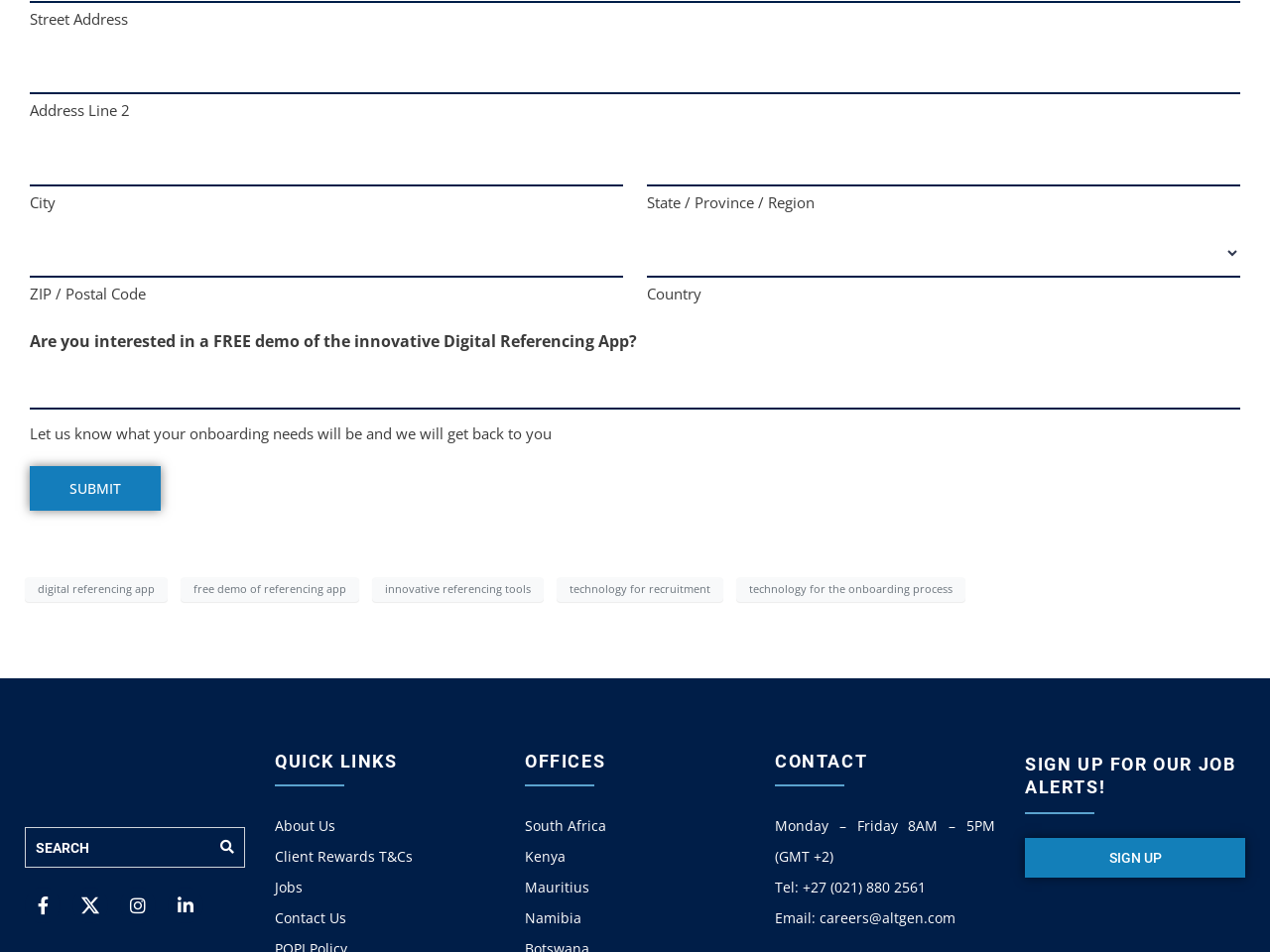What is the label of the button at the bottom of the form?
Using the information from the image, answer the question thoroughly.

At the bottom of the form, there is a button with the label 'Submit'. This button is likely used to submit the form data to the server.